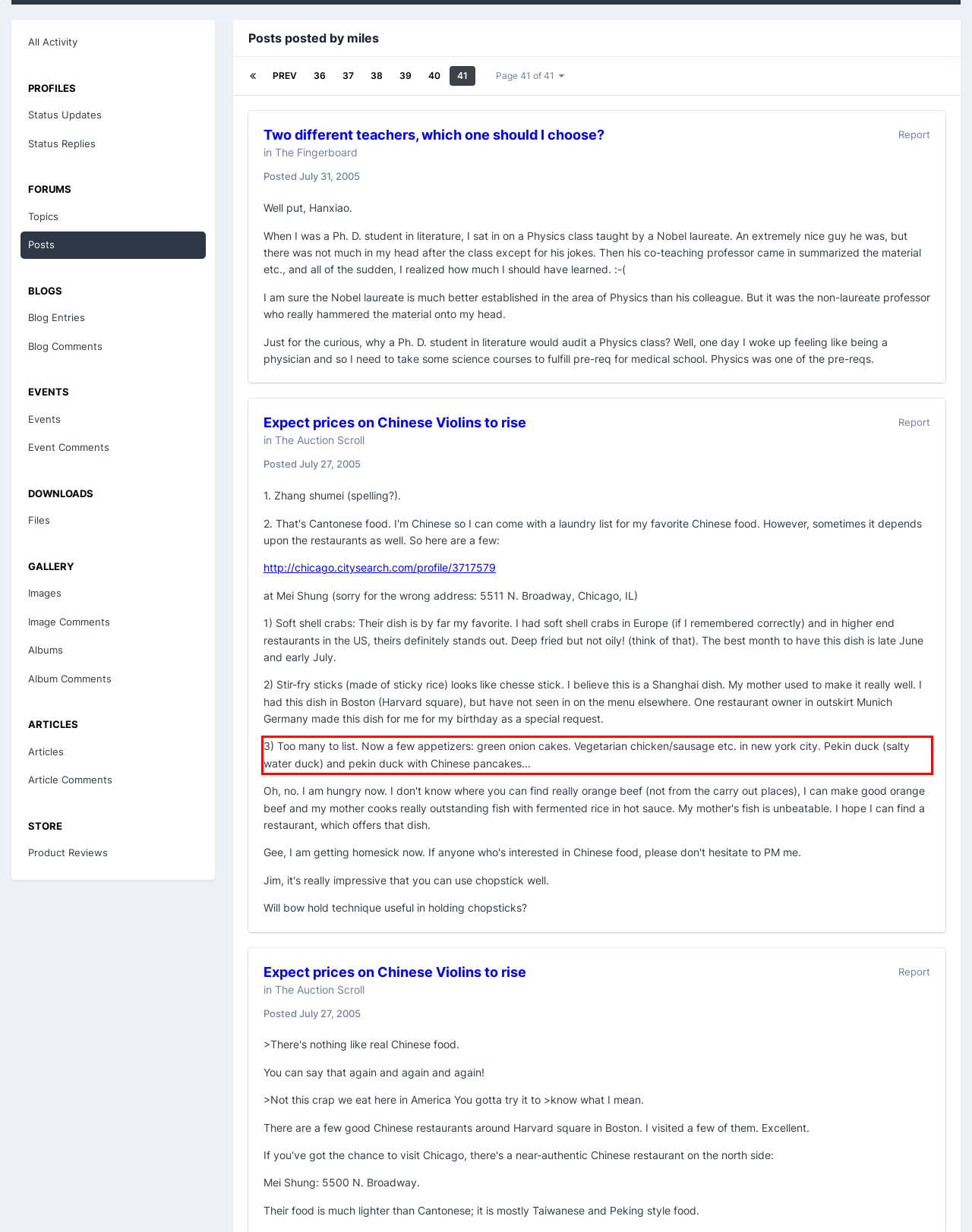Identify and extract the text within the red rectangle in the screenshot of the webpage.

3) Too many to list. Now a few appetizers: green onion cakes. Vegetarian chicken/sausage etc. in new york city. Pekin duck (salty water duck) and pekin duck with Chinese pancakes...